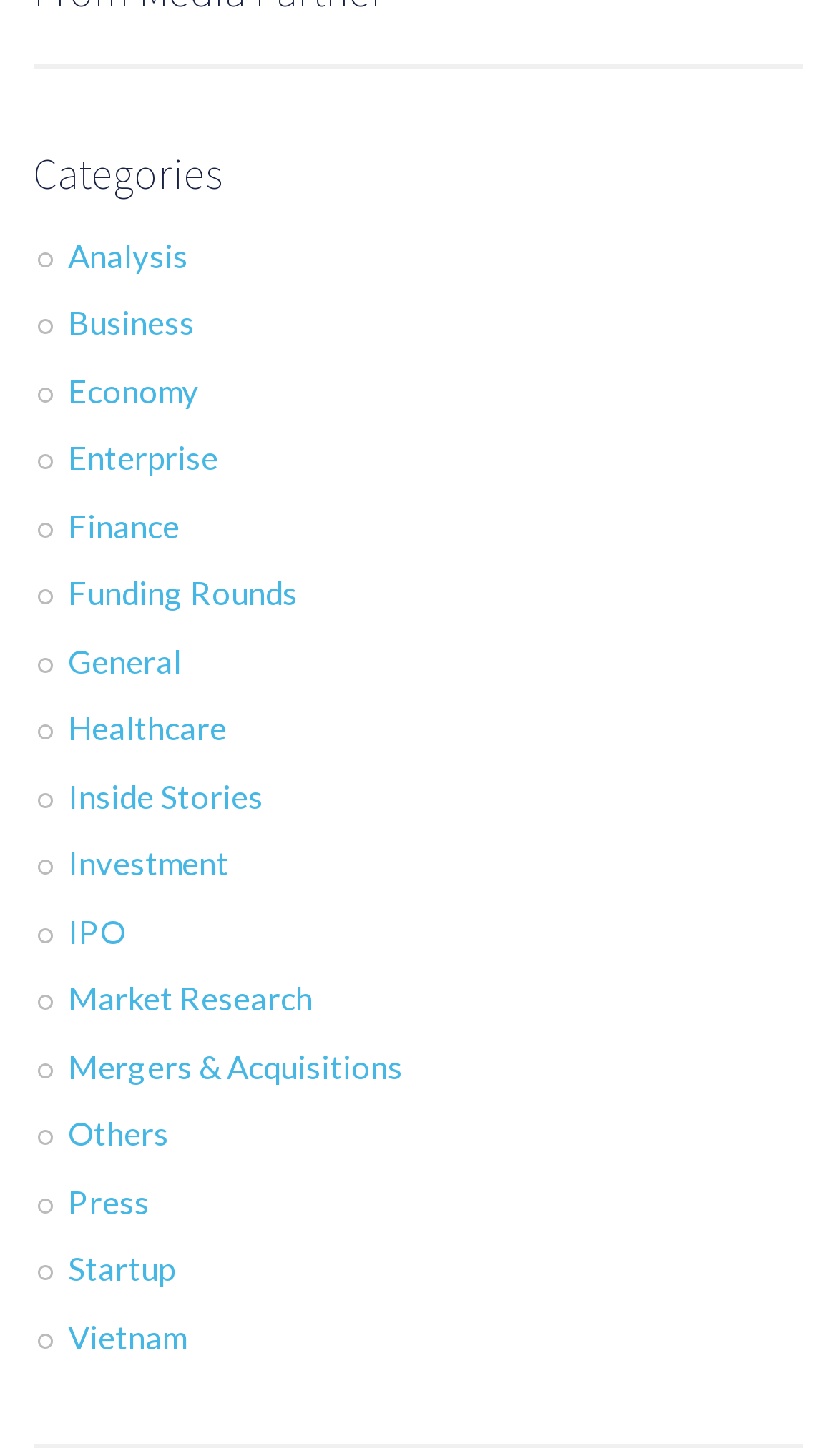Determine the bounding box coordinates of the clickable element to complete this instruction: "Read Inside Stories". Provide the coordinates in the format of four float numbers between 0 and 1, [left, top, right, bottom].

[0.081, 0.533, 0.314, 0.559]